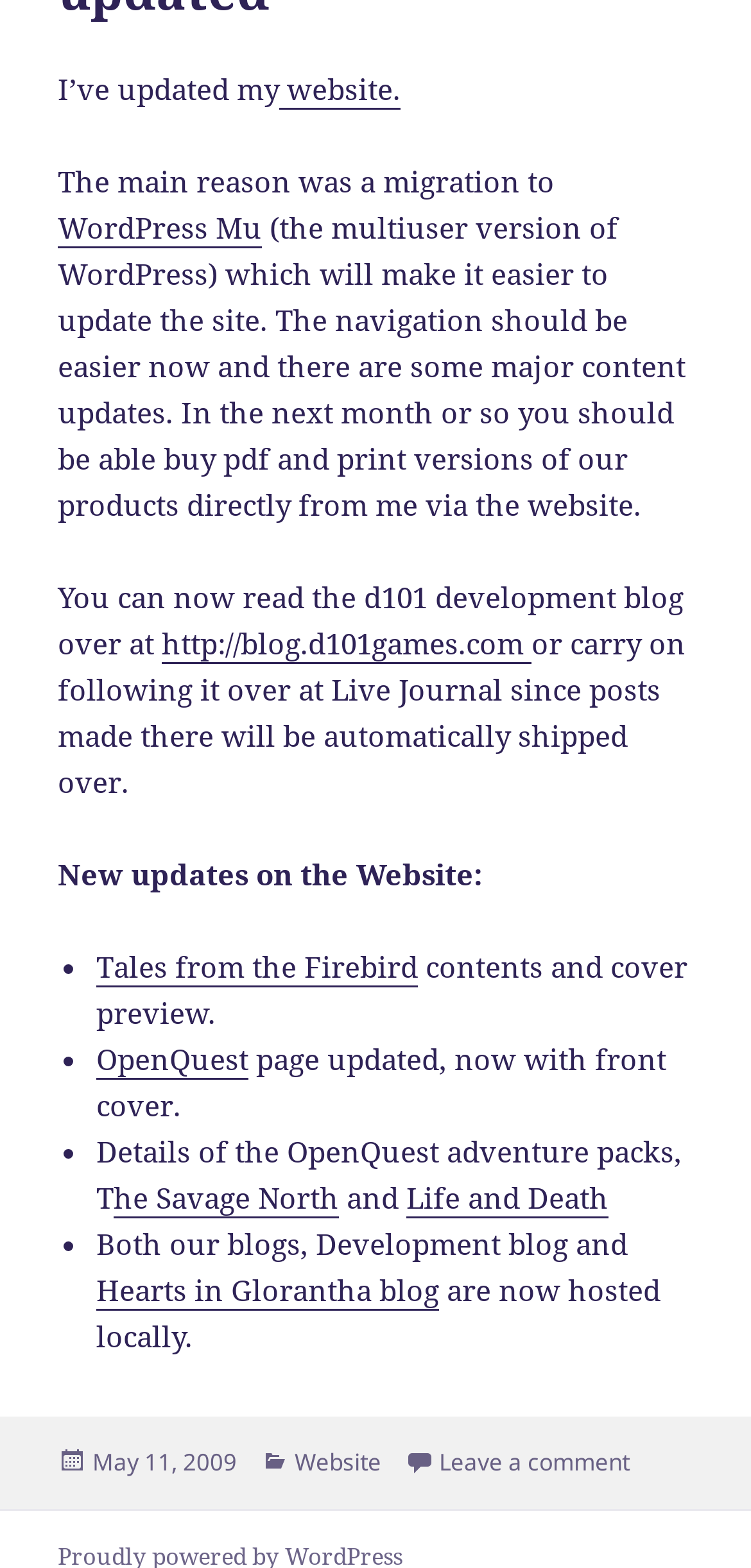Identify the bounding box coordinates of the part that should be clicked to carry out this instruction: "read the development blog".

[0.215, 0.398, 0.708, 0.424]